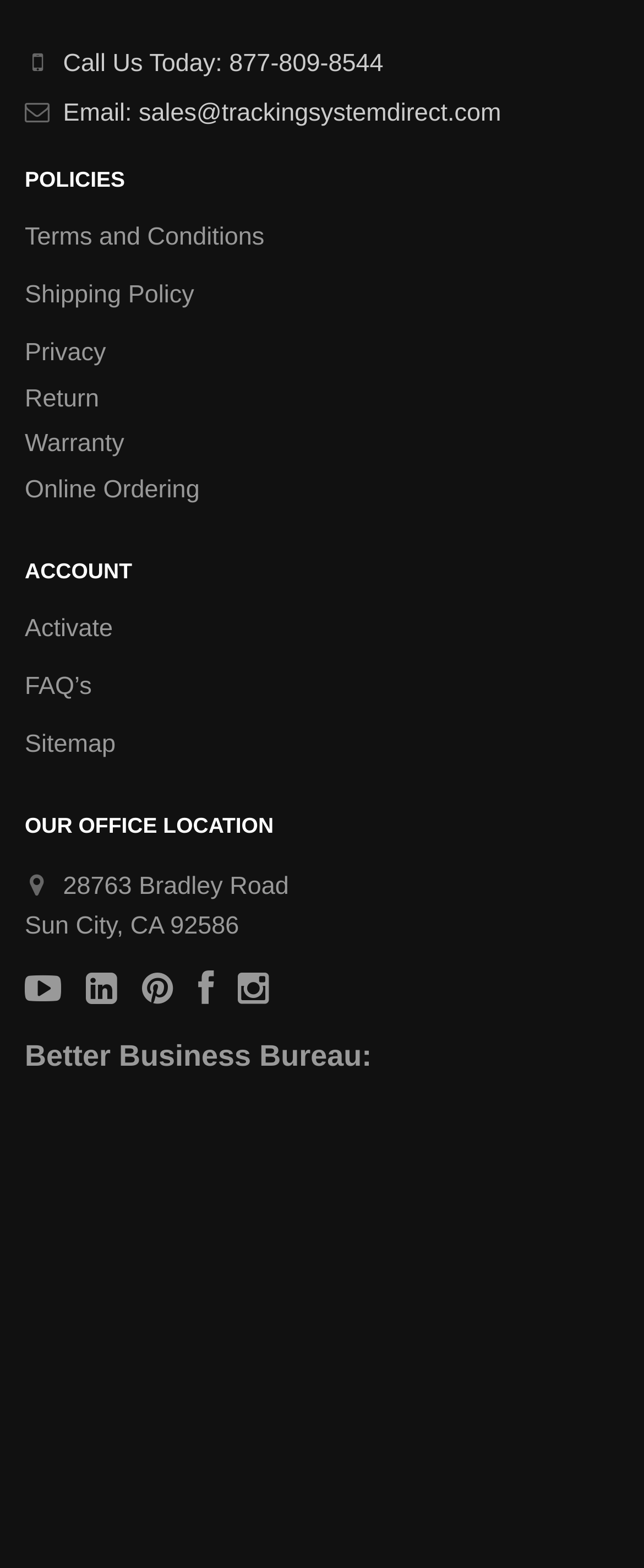Locate the bounding box coordinates of the clickable region to complete the following instruction: "View terms and conditions."

[0.038, 0.14, 0.41, 0.164]